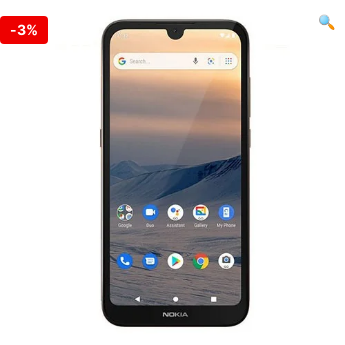Respond with a single word or phrase for the following question: 
What is the shape of the front camera?

Circular